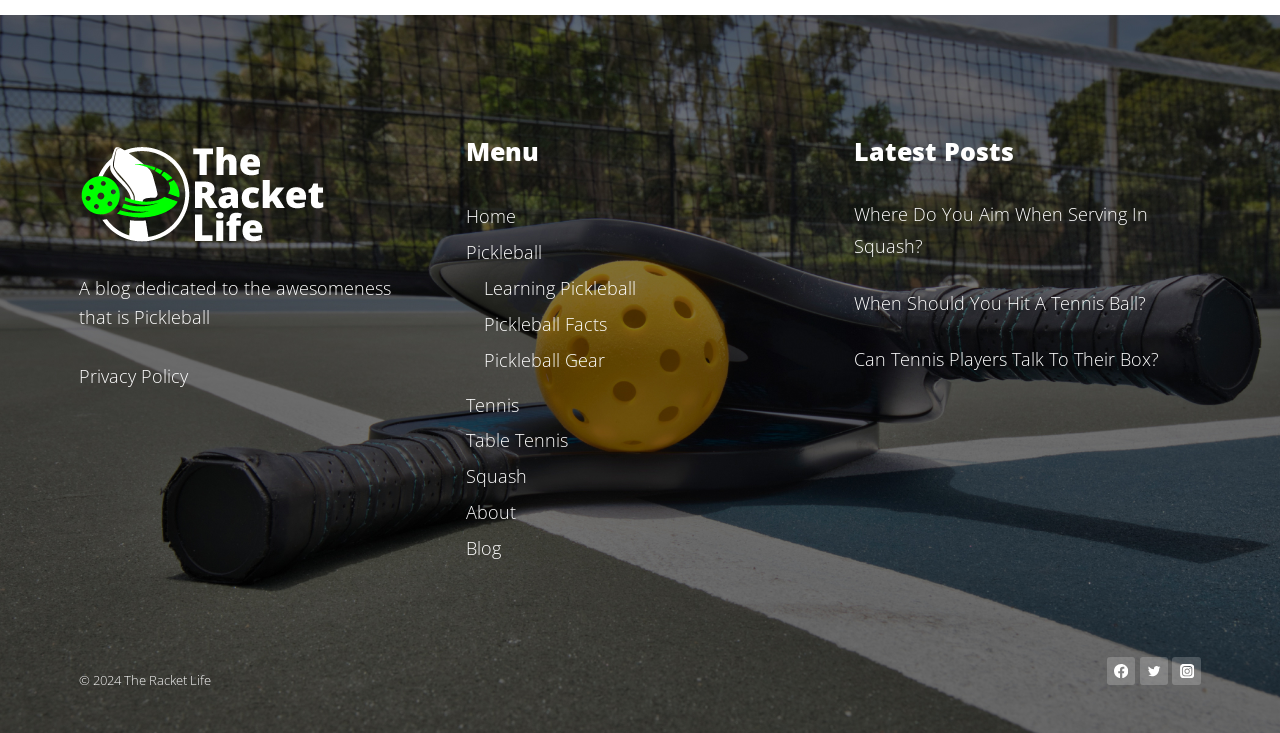Using the provided description About, find the bounding box coordinates for the UI element. Provide the coordinates in (top-left x, top-left y, bottom-right x, bottom-right y) format, ensuring all values are between 0 and 1.

[0.364, 0.675, 0.636, 0.724]